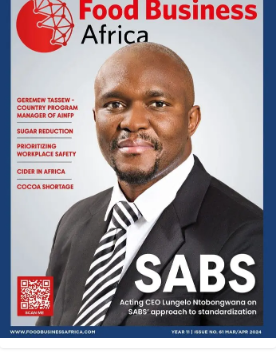Describe all the important aspects and details of the image.

The image features the cover of "Food Business Africa," highlighting key articles of interest for the food industry. Prominently displayed is the headline "SABS," referencing an article featuring Lungelo Ntonbongwana, the Acting CEO. Below his name, the cover includes various topics such as "Sugar Reduction," "Prioritizing Workplace Safety," "Cider in Africa," and "Cocoa Shortage," which suggest a focus on contemporary challenges and developments within the food sector. The magazine's design is both professional and engaging, aimed at industry professionals and stakeholders.